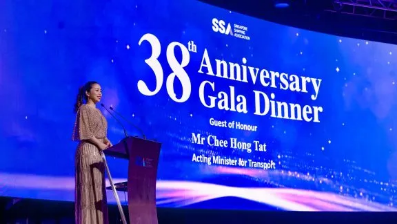Offer a detailed explanation of what is happening in the image.

The image captures a vibrant moment from the 38th Anniversary Gala Dinner of the Singapore Shipping Association (SSA). The scene is set with a beautifully lit backdrop that showcases the event's title in bold letters, emphasizing the significance of the evening. A well-dressed female emcee stands at a podium, engaging with the audience, while prominently displaying the guest of honor, Mr. Chee Hong Tat, the Acting Minister for Transport. The gala atmosphere is enhanced by captivating lighting, creating a celebratory ambiance as attendees gather to commemorate the achievements and milestones of the SSA, reflecting on a fruitful journey in the maritime industry.